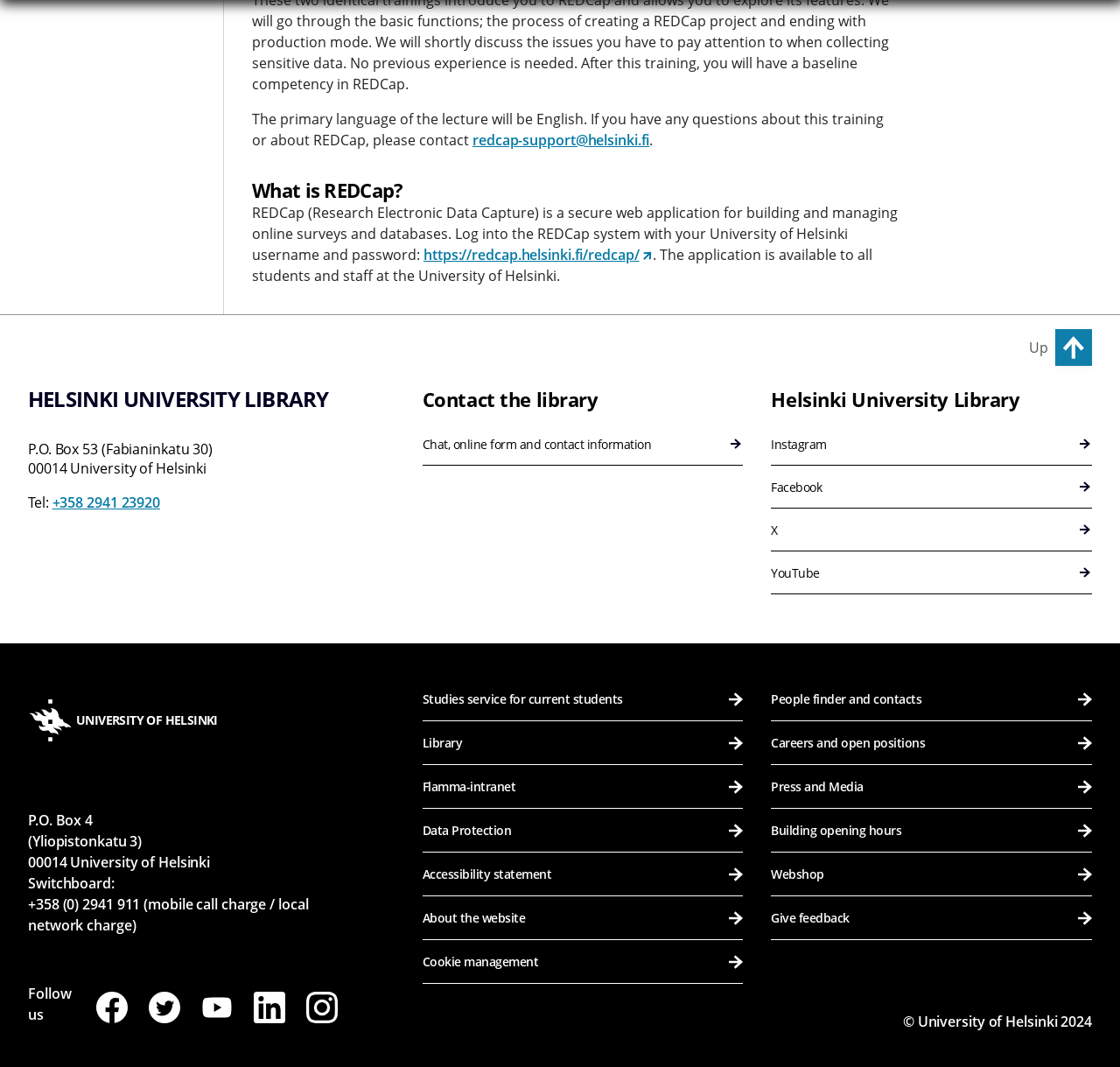How to log into the REDCap system?
Provide an in-depth answer to the question, covering all aspects.

According to the text 'REDCap (Research Electronic Data Capture) is a secure web application for building and managing online surveys and databases. Log into the REDCap system with your University of Helsinki username and password:', users can log into the REDCap system using their University of Helsinki username and password.